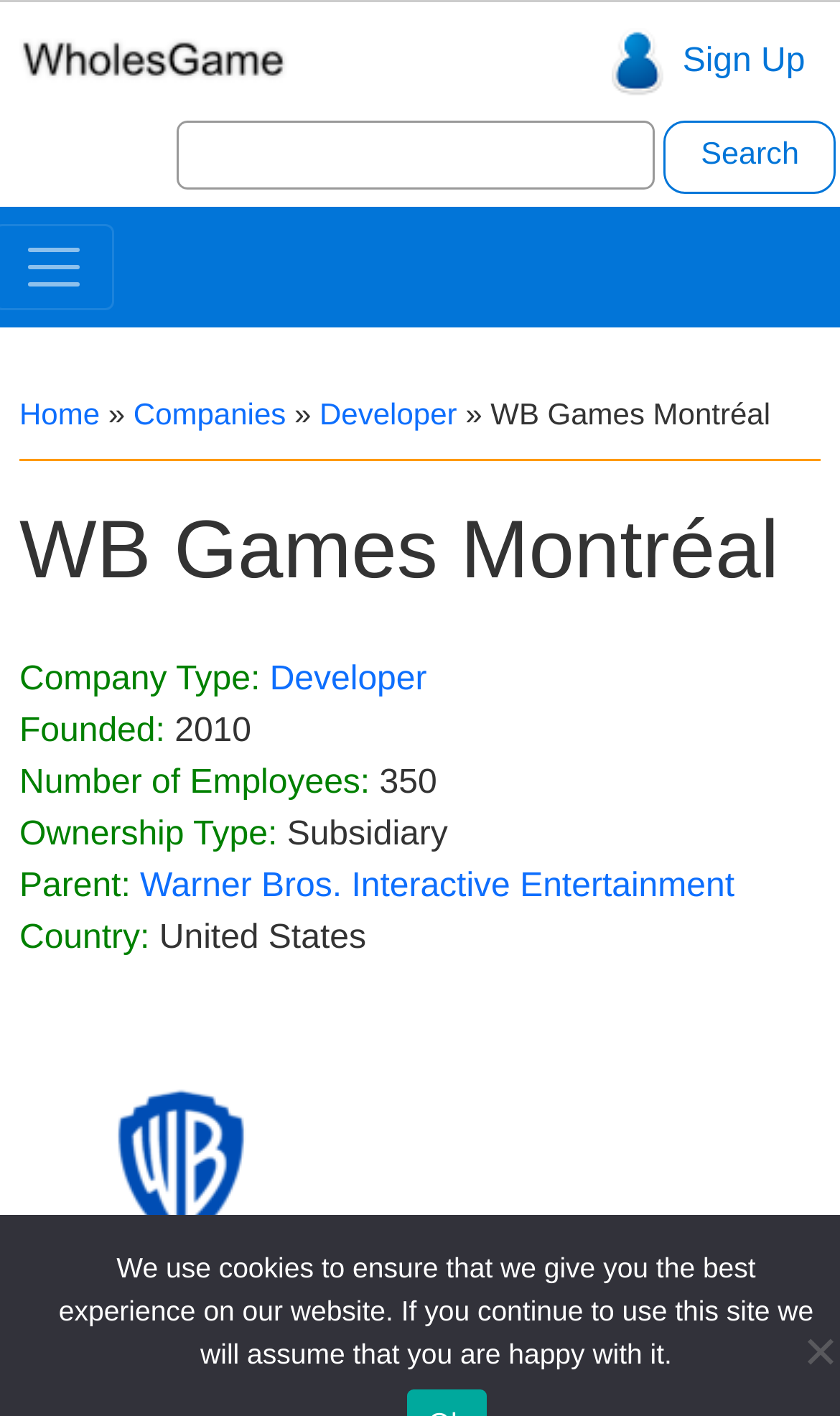Analyze the image and deliver a detailed answer to the question: How many employees does WB Games Montréal have?

I found this information by looking at the 'Number of Employees:' section on the webpage, which states that WB Games Montréal has '350' employees.